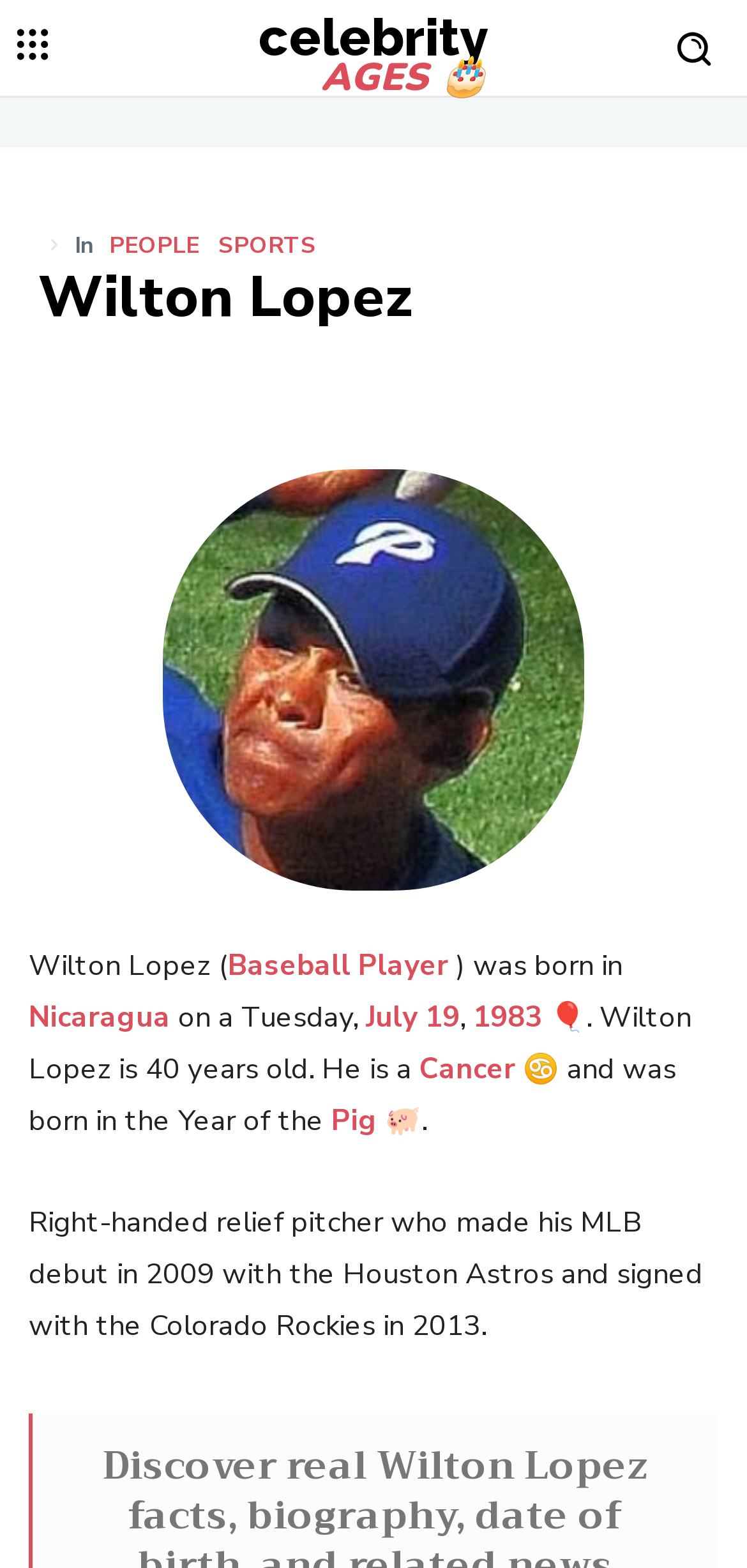Specify the bounding box coordinates (top-left x, top-left y, bottom-right x, bottom-right y) of the UI element in the screenshot that matches this description: celebrityAGES 🎂

[0.346, 0.007, 0.654, 0.062]